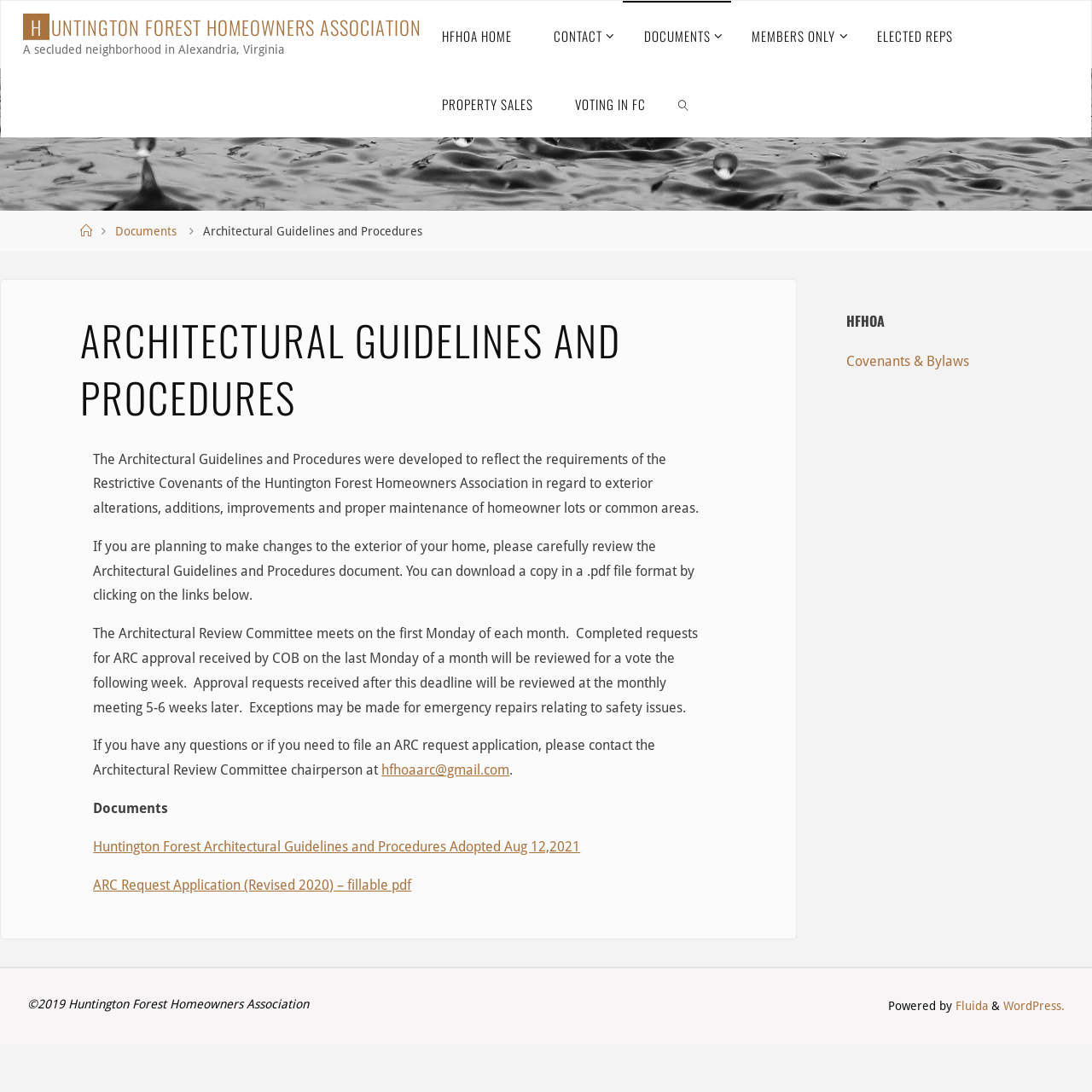Please find the bounding box coordinates of the element that you should click to achieve the following instruction: "Download the 'Huntington Forest Architectural Guidelines and Procedures' document". The coordinates should be presented as four float numbers between 0 and 1: [left, top, right, bottom].

[0.085, 0.768, 0.531, 0.783]